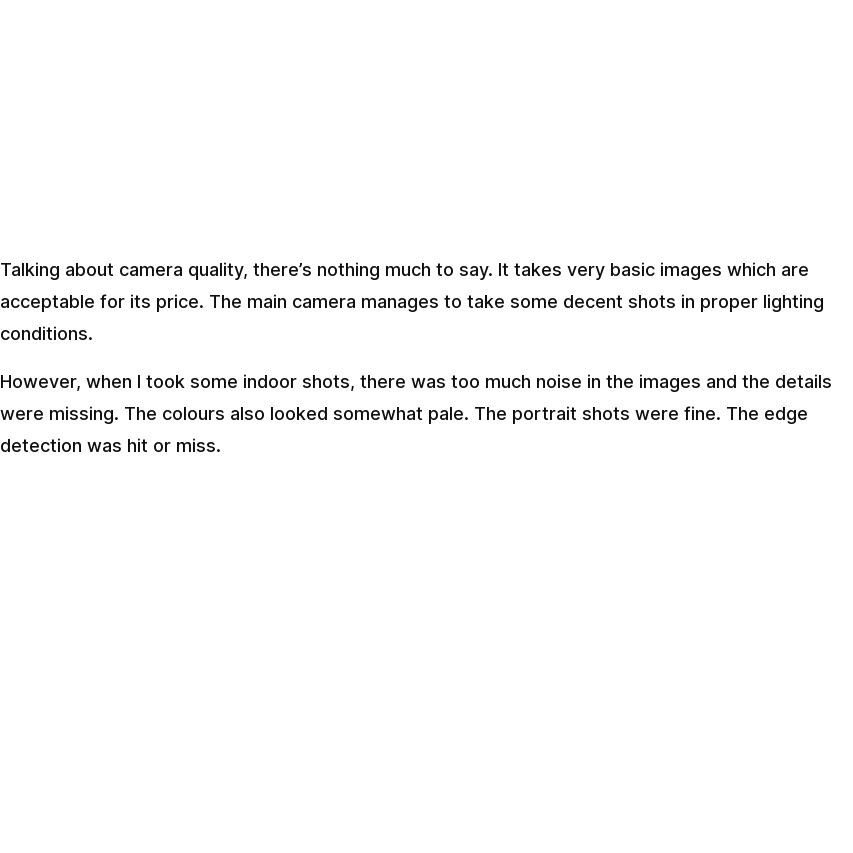Describe all significant details and elements found in the image.

The image showcases the camera system of the Tecno Spark Go 2023, which is highlighted for its dual camera setup. It features a 13MP main camera and a 2MP secondary lens on the back, along with a 5MP front-facing camera designed for selfies and video calls. The accompanying text indicates that while the camera can capture basic images acceptable for its price, it performs best in good lighting conditions. However, the quality diminishes in low light, leading to noisy images with missing detail and somewhat pale colors. The portrait mode shows varied results, noting that edge detection can sometimes be inconsistent.